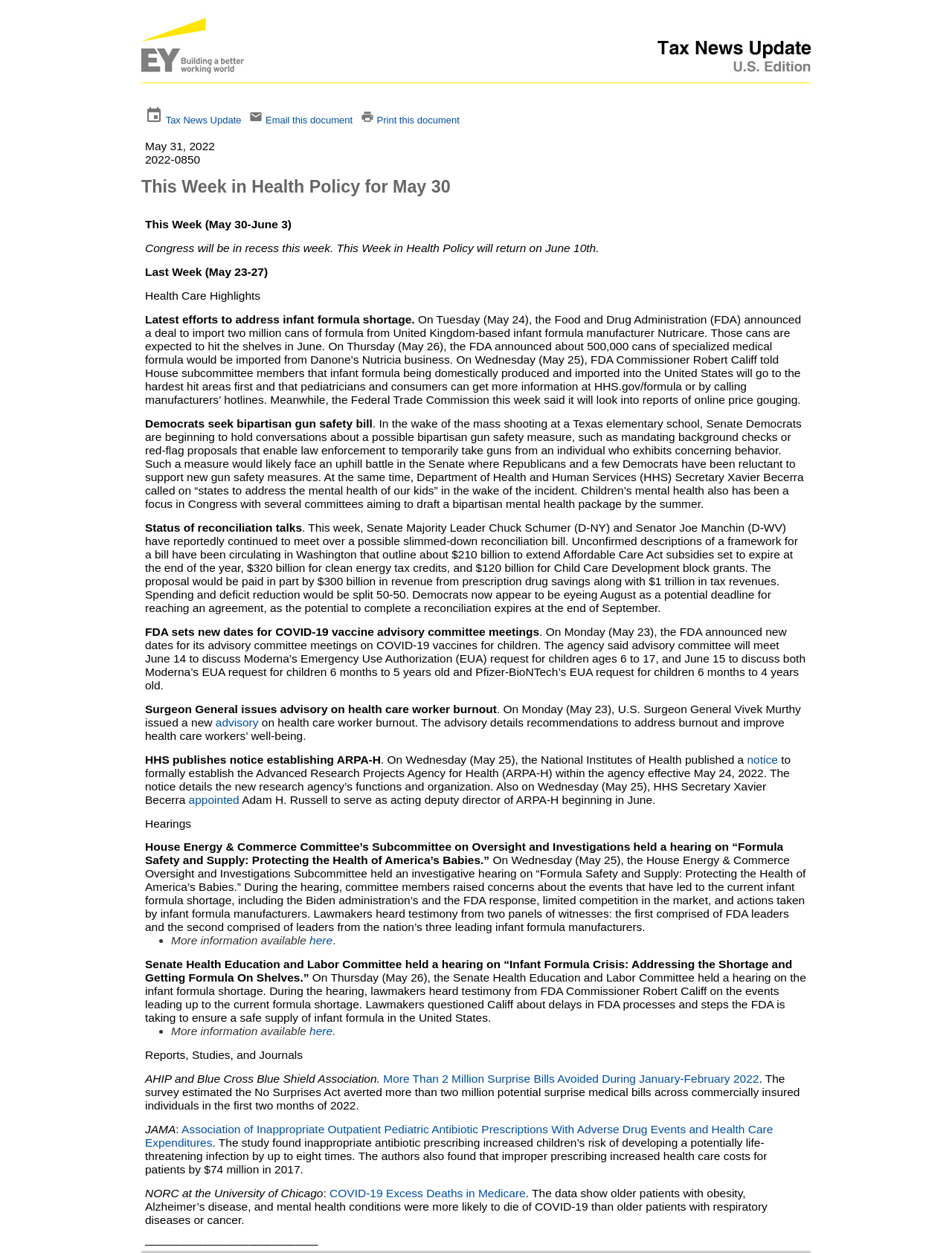Identify the coordinates of the bounding box for the element that must be clicked to accomplish the instruction: "Print this document".

[0.396, 0.091, 0.483, 0.1]